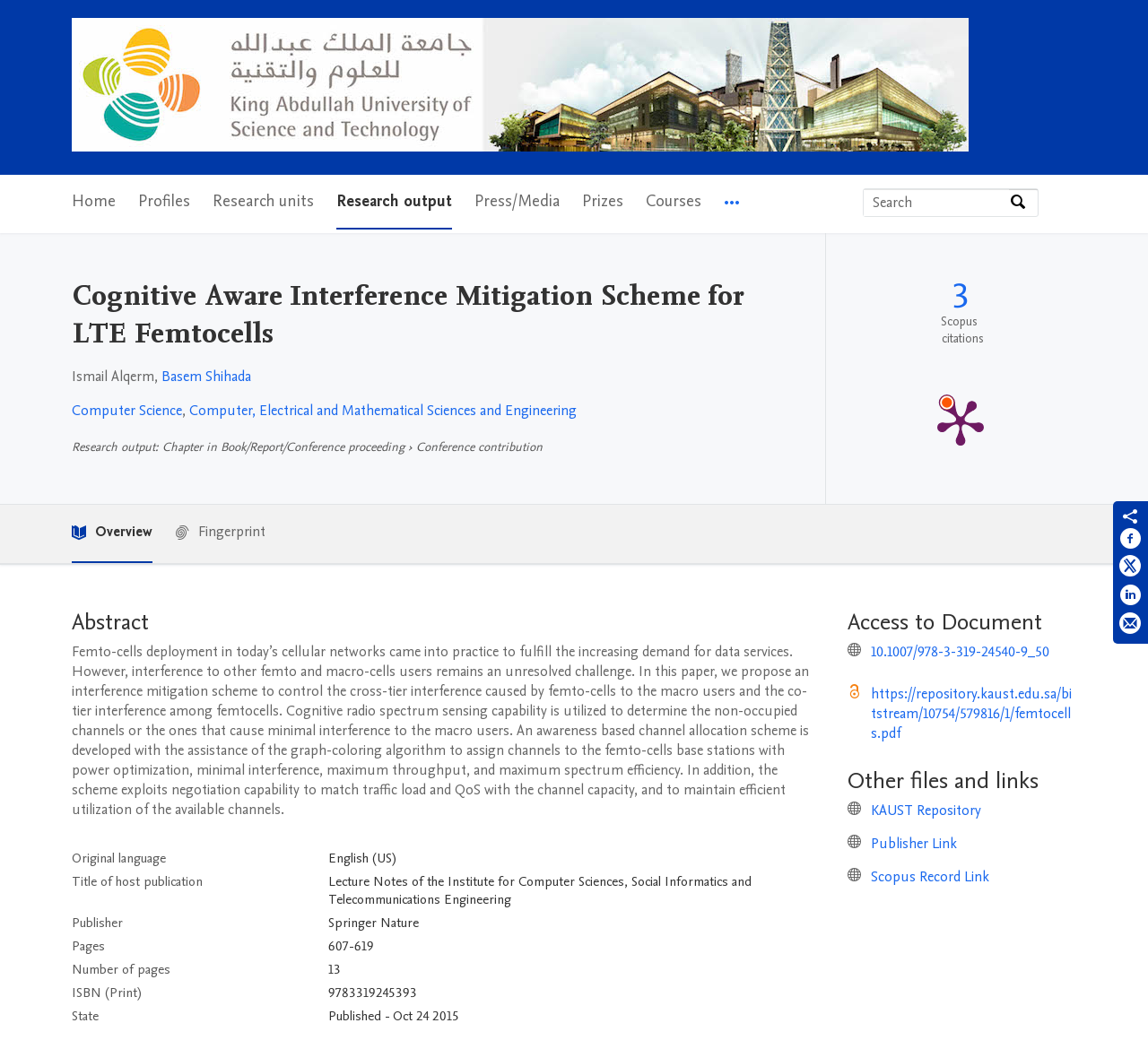Locate the bounding box for the described UI element: "10.1007/978-3-319-24540-9_50". Ensure the coordinates are four float numbers between 0 and 1, formatted as [left, top, right, bottom].

[0.759, 0.612, 0.914, 0.631]